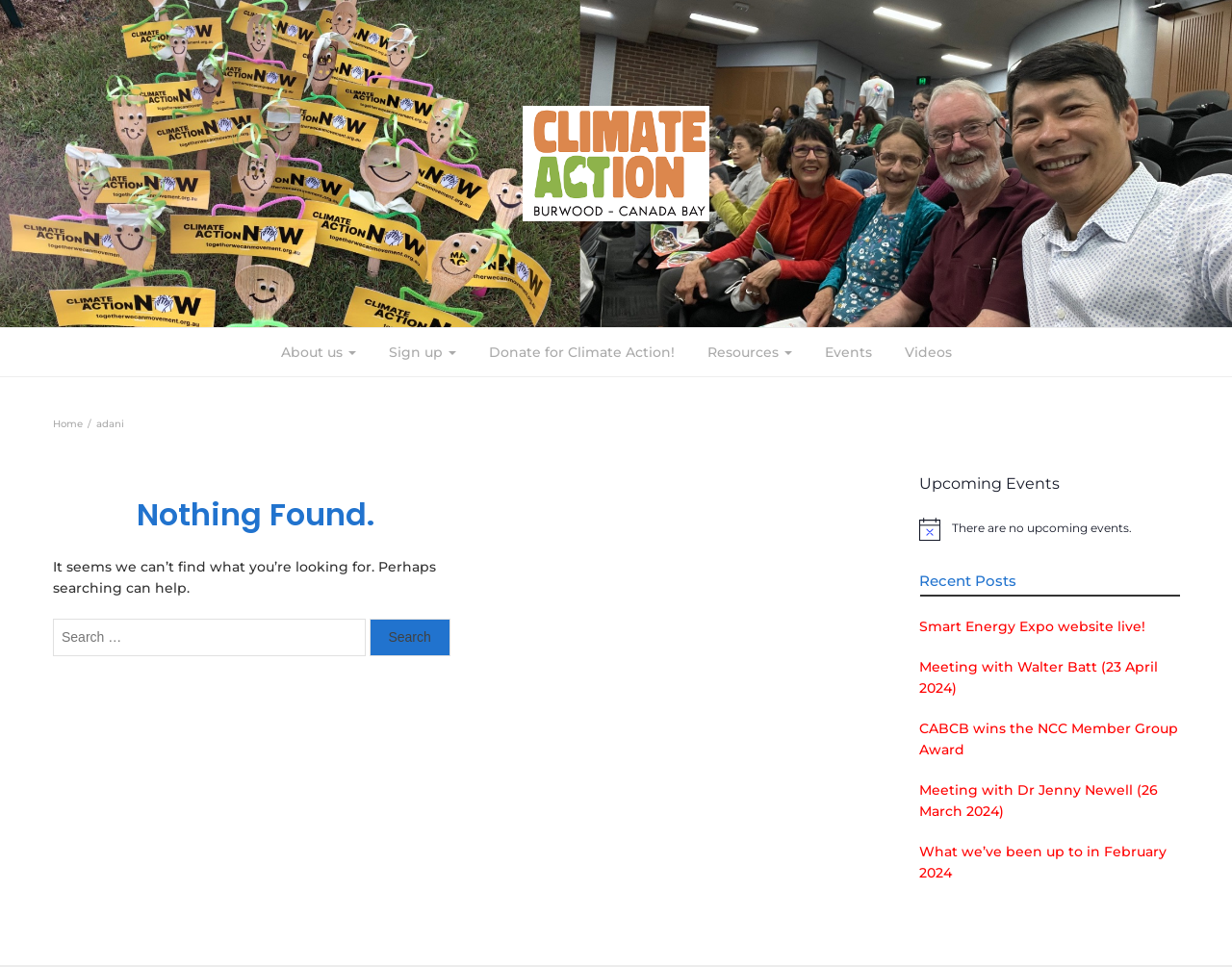Using the elements shown in the image, answer the question comprehensively: What is the navigation section above the 'Nothing Found' heading?

The navigation section above the 'Nothing Found' heading is labeled as 'Breadcrumbs', and it contains links to 'Home' and 'adani'.